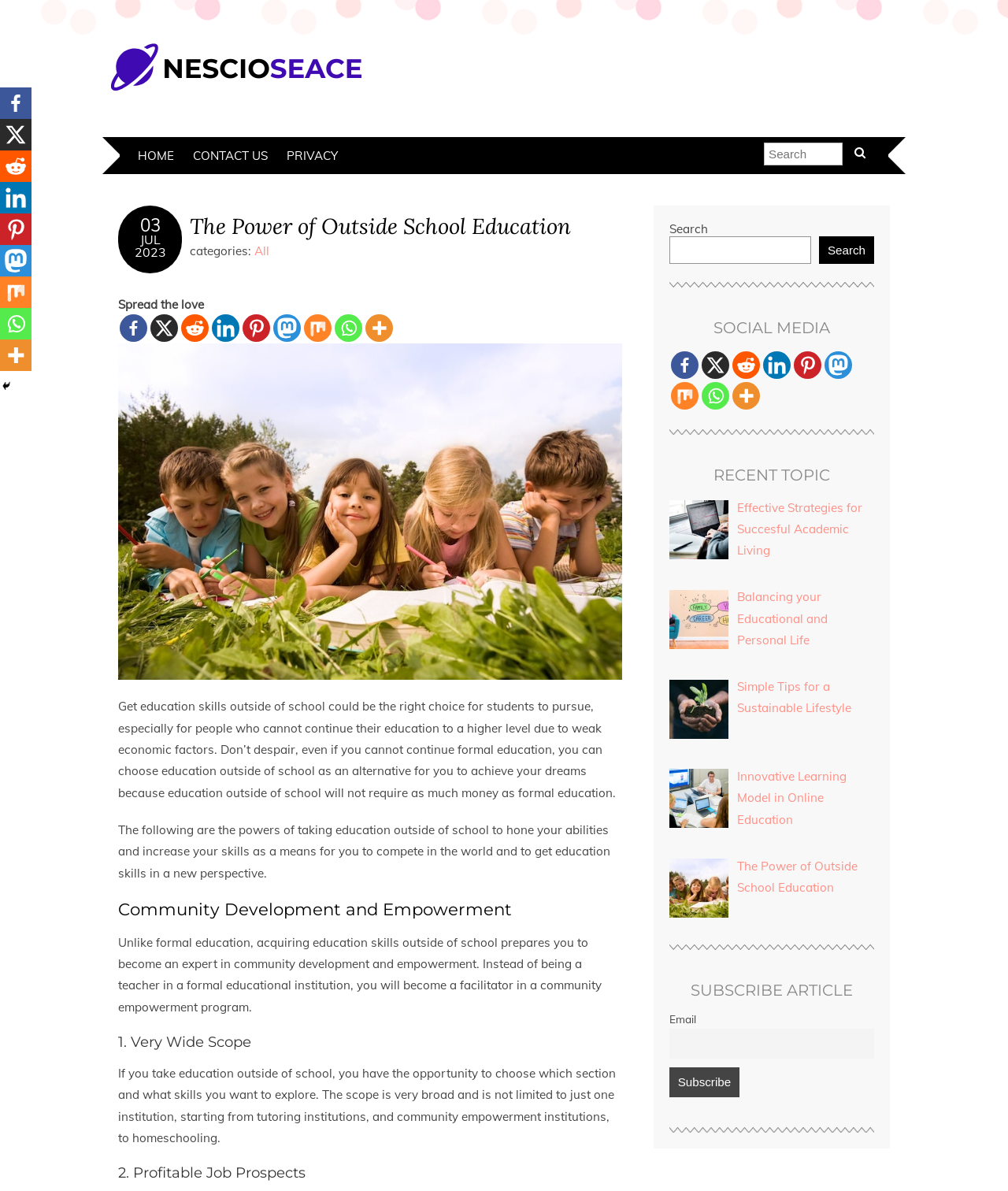Determine the webpage's heading and output its text content.

The Power of Outside School Education